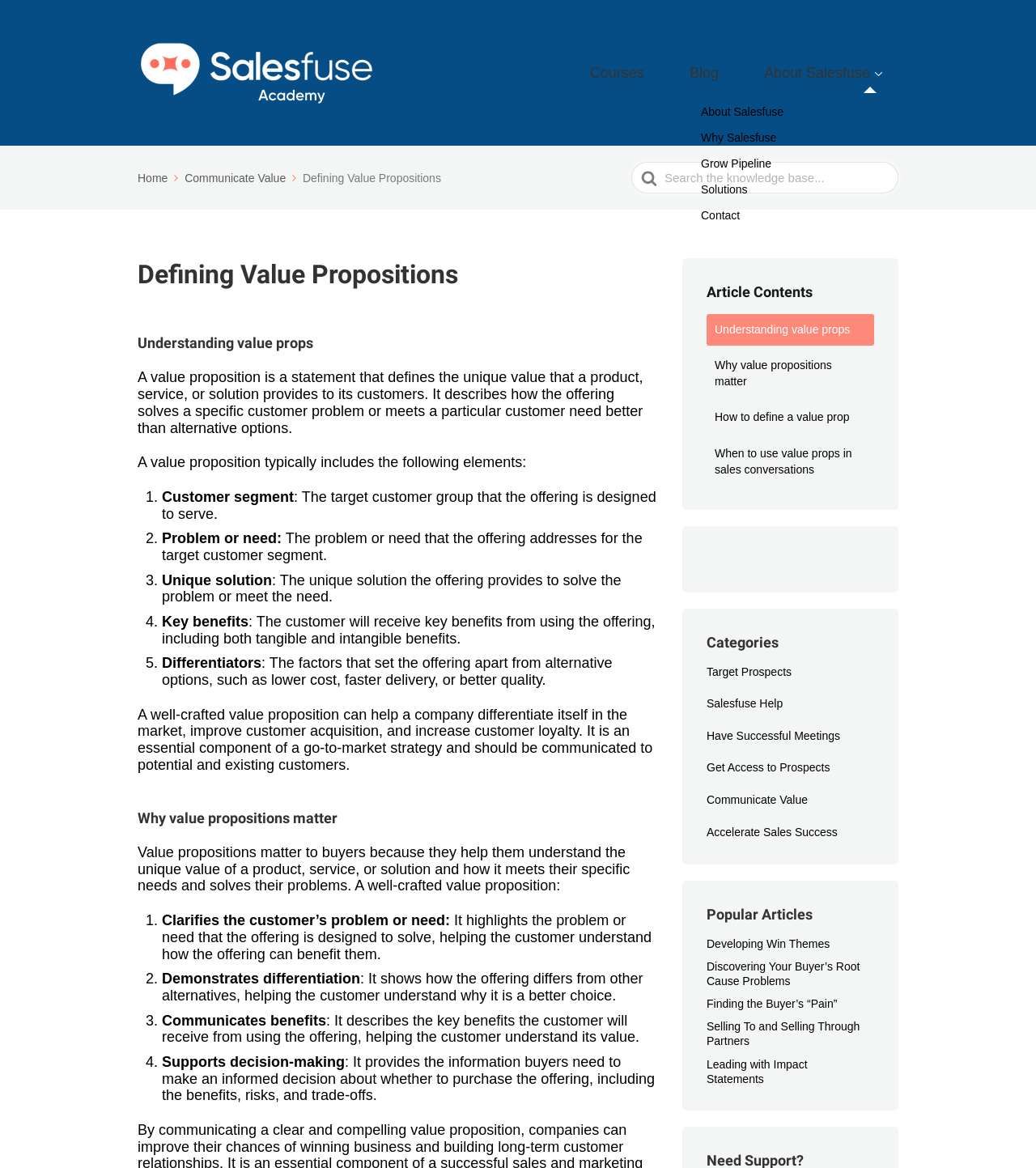Using the provided element description, identify the bounding box coordinates as (top-left x, top-left y, bottom-right x, bottom-right y). Ensure all values are between 0 and 1. Description: About Salesfuse

[0.758, 0.052, 0.867, 0.073]